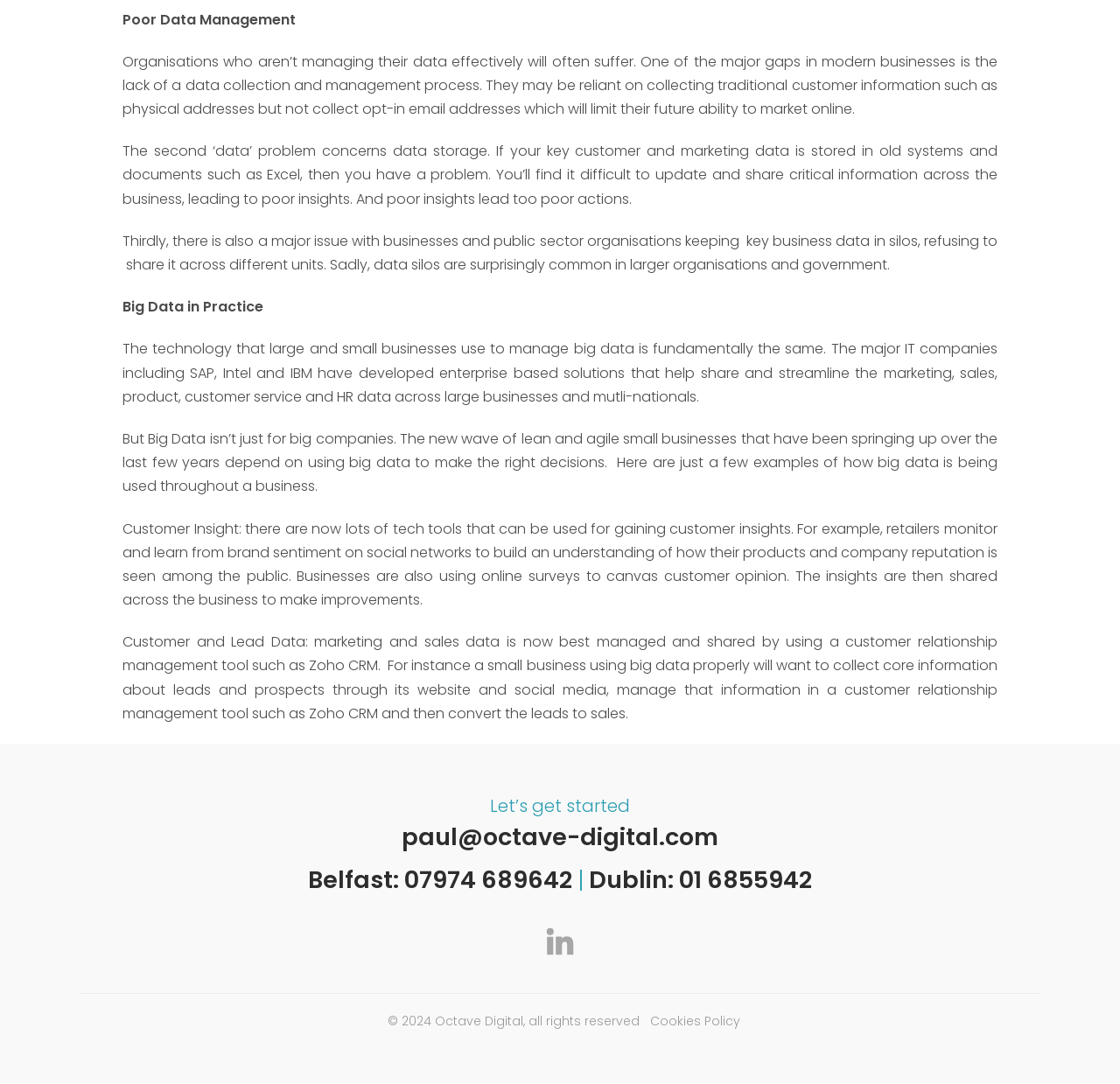What is the main issue with data management in modern businesses?
Please provide a full and detailed response to the question.

According to the webpage, one of the major gaps in modern businesses is the lack of a data collection and management process, which leads to poor data management.